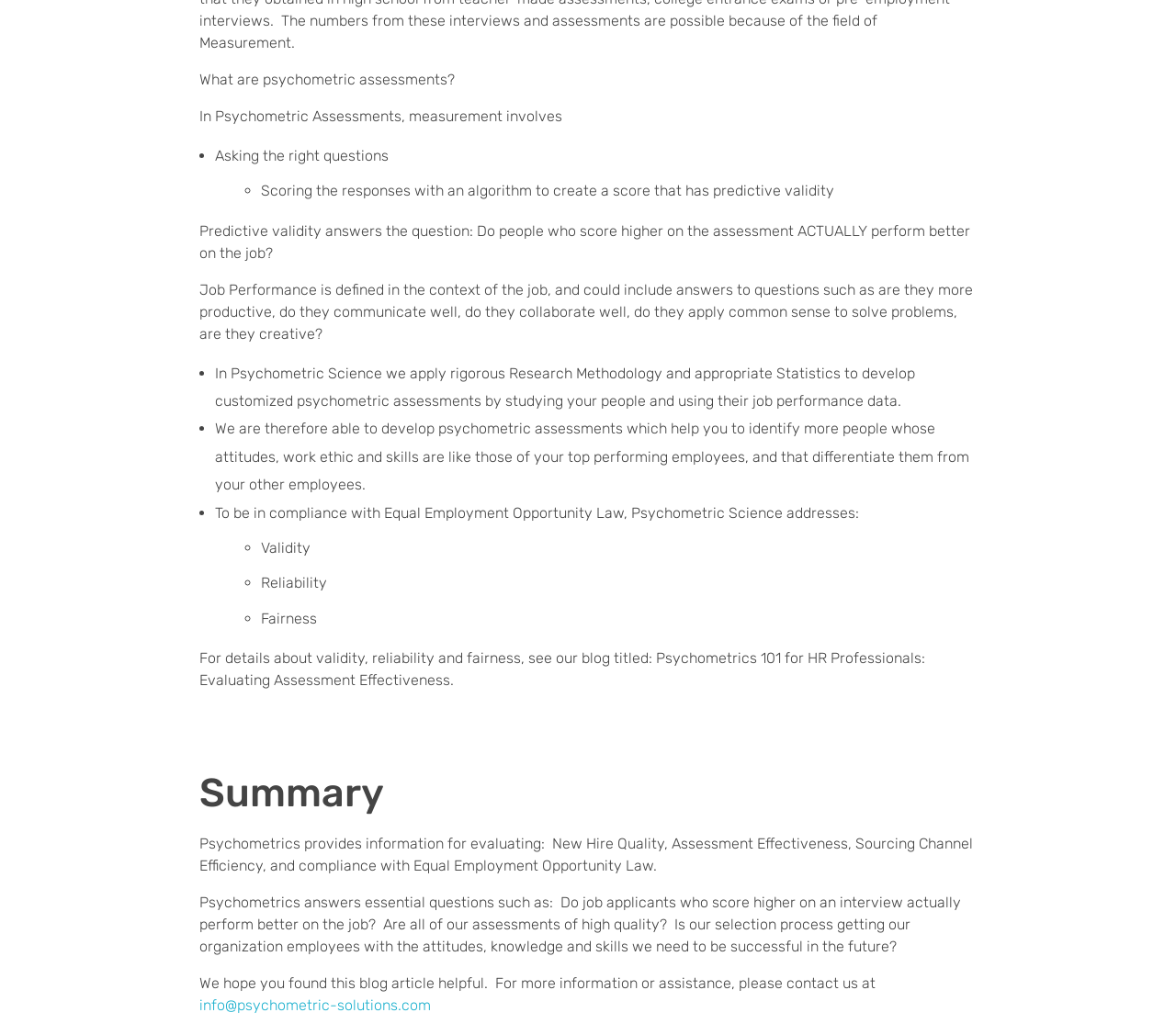Using the information in the image, give a detailed answer to the following question: What does Psychometric Science do?

According to the webpage, Psychometric Science applies rigorous research methodology and appropriate statistics to develop customized psychometric assessments by studying people and using their job performance data. This is evident from the text 'In Psychometric Science we apply rigorous Research Methodology and appropriate Statistics to develop customized psychometric assessments...' which explains the role of Psychometric Science.